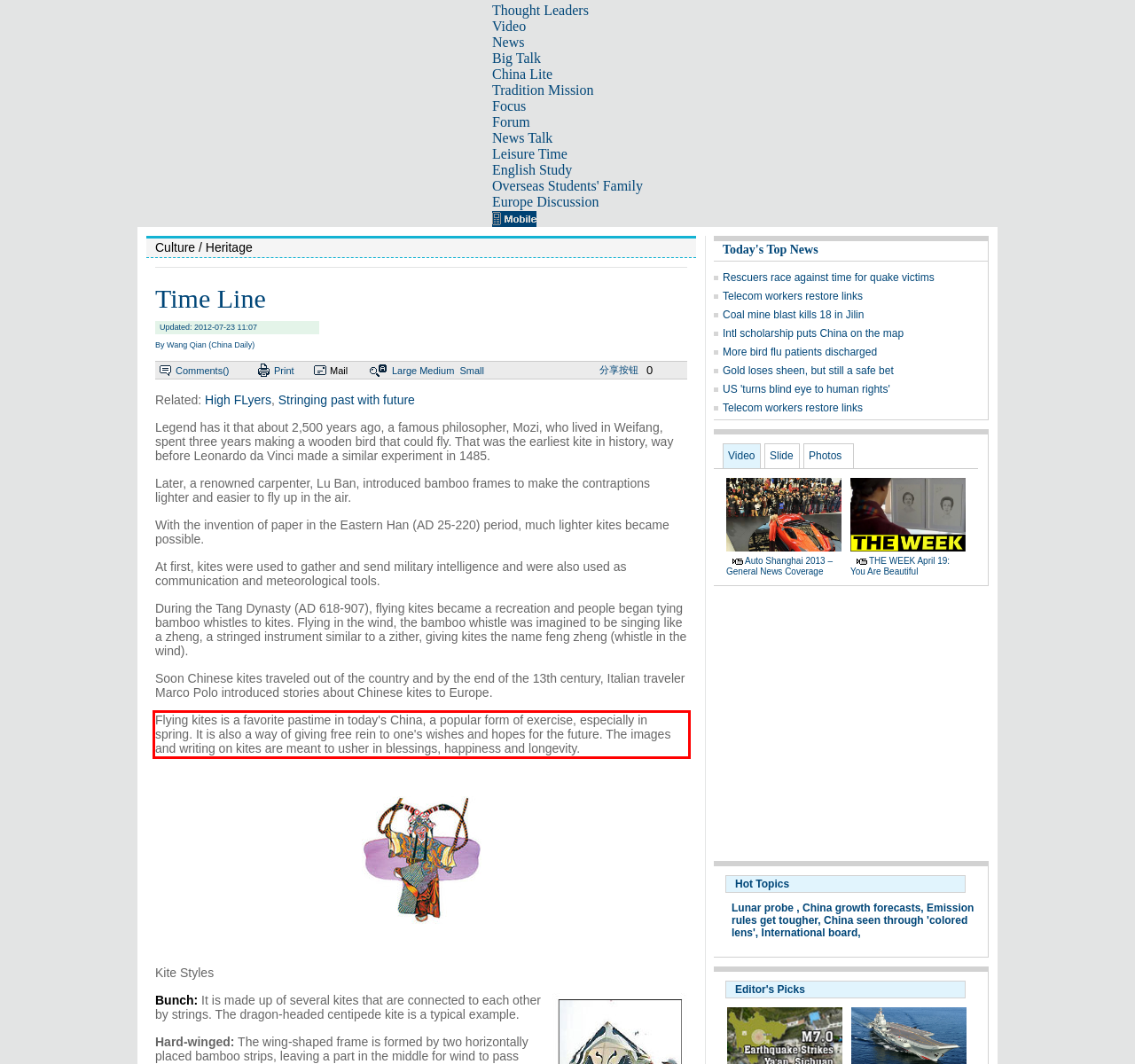From the provided screenshot, extract the text content that is enclosed within the red bounding box.

Flying kites is a favorite pastime in today's China, a popular form of exercise, especially in spring. It is also a way of giving free rein to one's wishes and hopes for the future. The images and writing on kites are meant to usher in blessings, happiness and longevity.